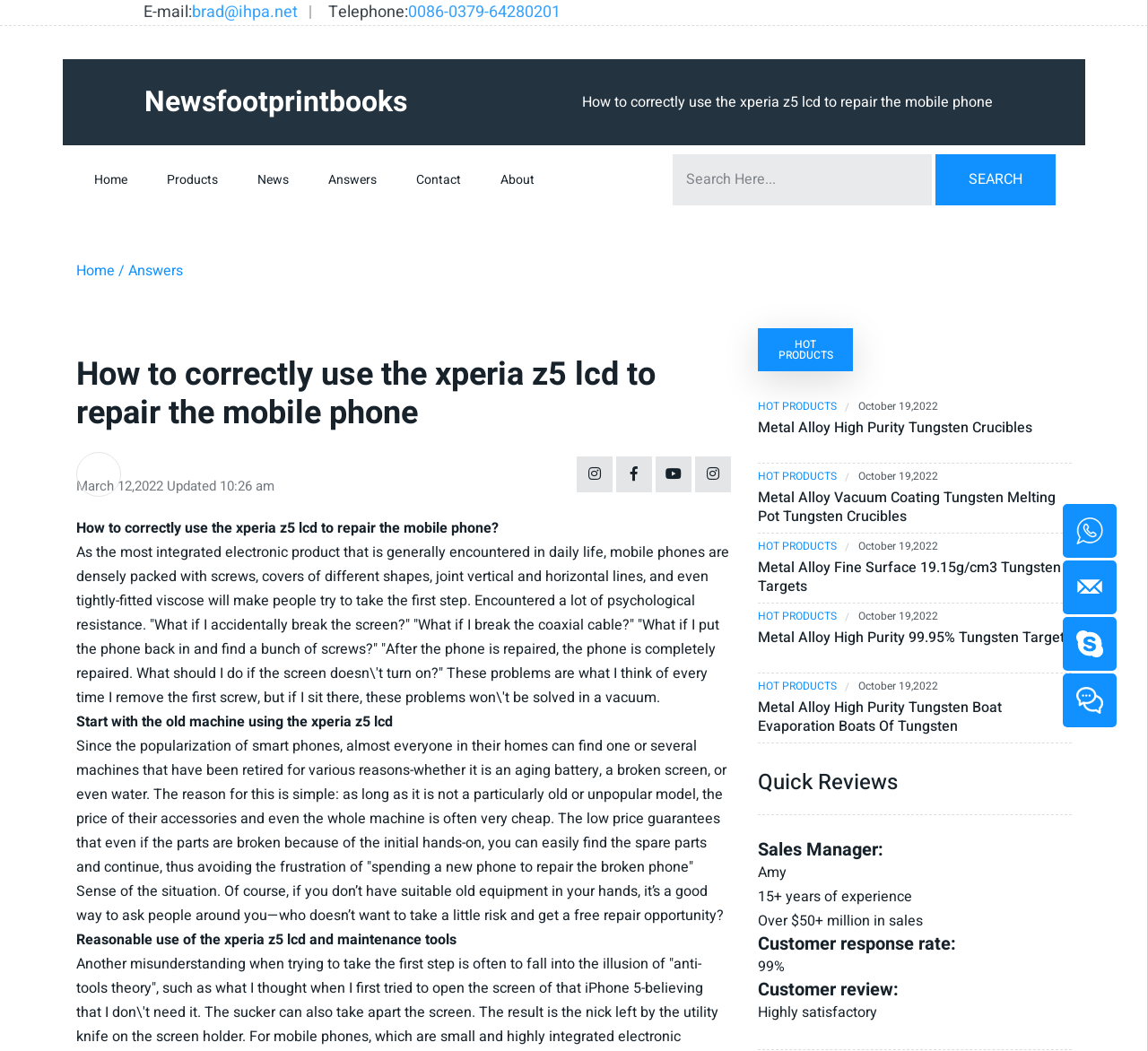Detail the various sections and features present on the webpage.

This webpage appears to be a blog or article page focused on repairing mobile phones, specifically the Xperia Z5 LCD. At the top of the page, there is a heading with the title "How to correctly use the xperia z5 lcd to repair the mobile phone" and a search bar with a "SEARCH" button to the right. Below the search bar, there are several links to other pages on the website, including "Home", "Products", "News", "Answers", "Contact", and "About".

The main content of the page is divided into several sections. The first section discusses the importance of correctly using the Xperia Z5 LCD to repair mobile phones, citing the complexity of mobile phone design and the potential risks of damaging the phone during repair. The text is accompanied by several social media links, including Facebook, Twitter, and LinkedIn.

The next section provides guidance on how to start repairing a mobile phone using an old machine with the Xperia Z5 LCD. The text explains the benefits of using an old machine, including the low cost of spare parts and the ability to practice repair skills without risking damage to a new phone.

The following sections discuss the reasonable use of the Xperia Z5 LCD and maintenance tools, as well as providing tips and guidance on how to repair mobile phones. The page also features several headings and links to other pages on the website, including "HOT PRODUCTS" and "Quick Reviews".

On the right-hand side of the page, there is a section featuring a sales manager, Amy, with 15+ years of experience and over $50+ million in sales. The section also includes customer response rates and reviews, with a 99% customer response rate and a "Highly satisfactory" review.

At the bottom of the page, there are several links to contact the sales manager, including phone numbers, email addresses, and social media links. There are also several images on the page, although they are not explicitly described in the accessibility tree.